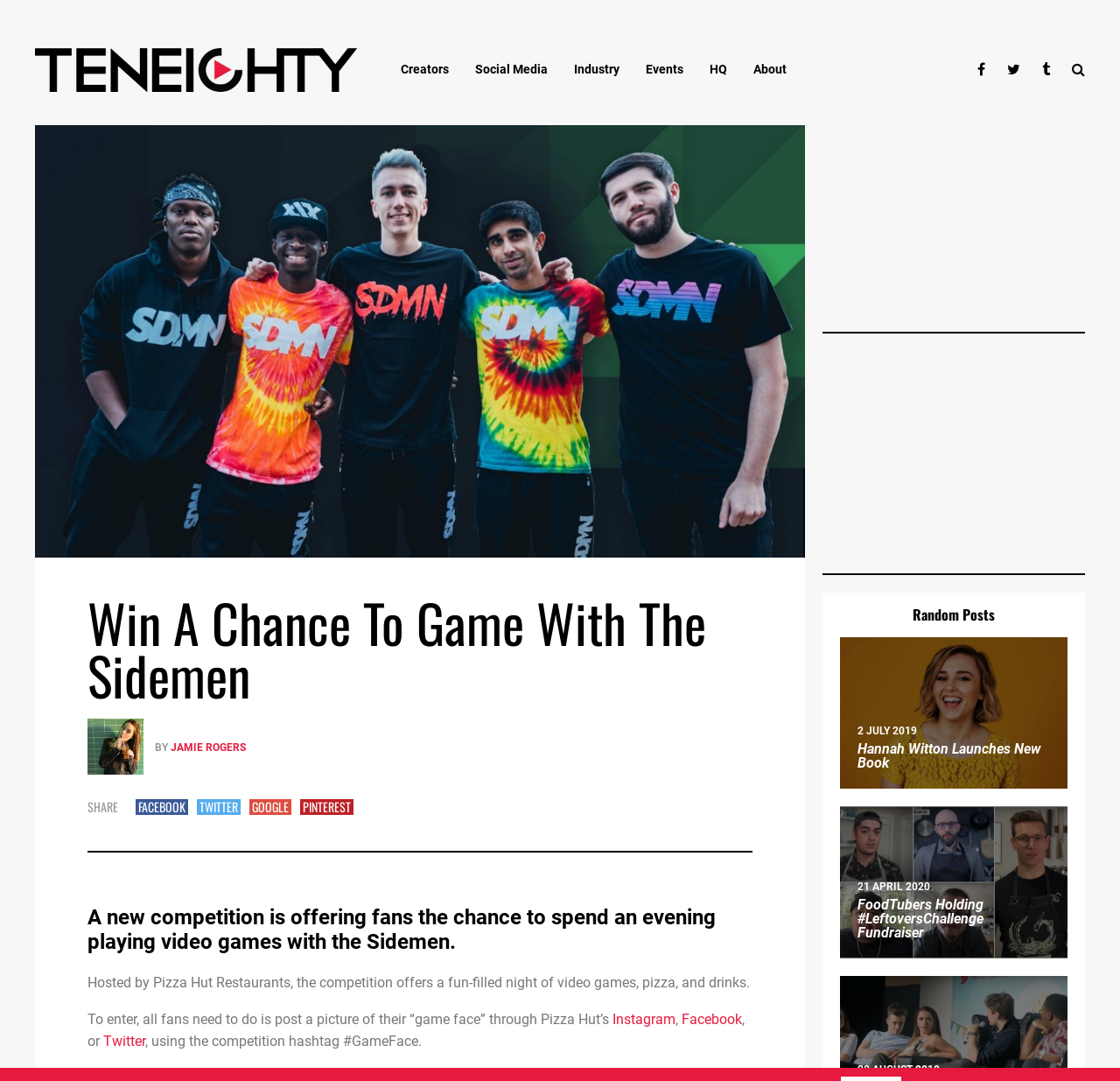Explain the contents of the webpage comprehensively.

The webpage is about a competition where fans can win a chance to play video games with the Sidemen, a group of popular gamers. The competition is hosted by Pizza Hut Restaurants and offers a fun-filled night of video games, pizza, and drinks.

At the top of the page, there are three social media links, represented by icons, aligned horizontally on the right side. Below these icons, there is a heading that reads "Win A Chance To Game With The Sidemen". Next to this heading, there is a small image.

Below the image, there is a byline that reads "BY JAMIE ROGERS" and a "SHARE" button with links to Facebook, Twitter, Google, and Pinterest. 

The main content of the page is divided into three paragraphs. The first paragraph explains the competition, stating that fans can enter by posting a picture of their "game face" on Instagram, Facebook, or Twitter using the hashtag #GameFace. The second paragraph provides more details about the competition, and the third paragraph is not fully visible in the screenshot.

On the right side of the page, there are two advertisements, one above the other, taking up a significant amount of space. Below the advertisements, there is a heading that reads "Random Posts" with two links to unrelated articles.

Overall, the webpage is focused on promoting the competition and providing details on how to enter, with some additional features like social media links and advertisements on the side.